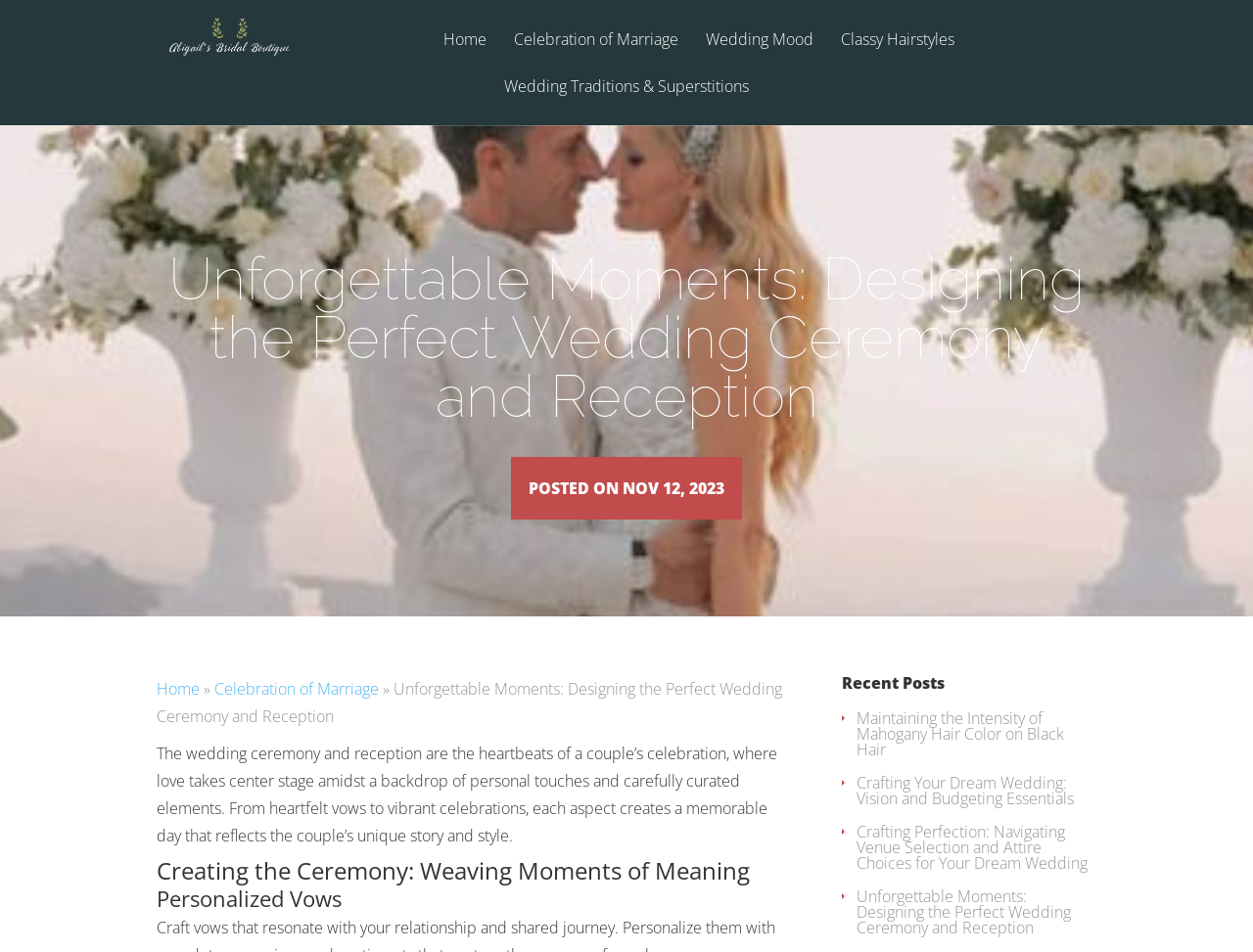Please determine and provide the text content of the webpage's heading.

Unforgettable Moments: Designing the Perfect Wedding Ceremony and Reception